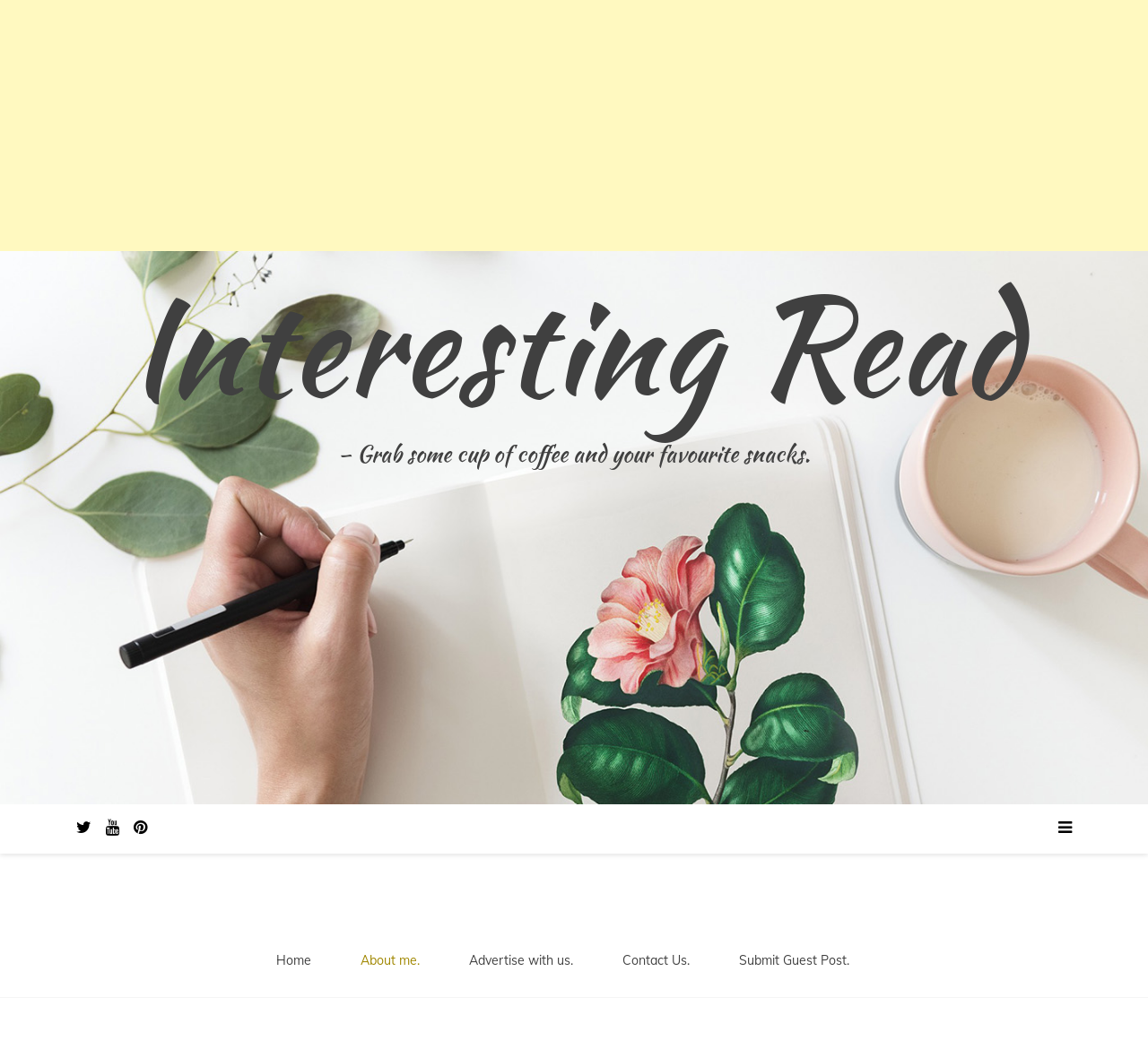From the webpage screenshot, identify the region described by https://www.amazon.co.uk/dp/B0BBQB1V5K?ref_=cm_sw_r_mwn_dp_80Q94VMP09GXASFC8JM. Provide the bounding box coordinates as (top-left x, top-left y, bottom-right x, bottom-right y), with each value being a floating point number between 0 and 1.

[0.1, 0.718, 0.585, 0.733]